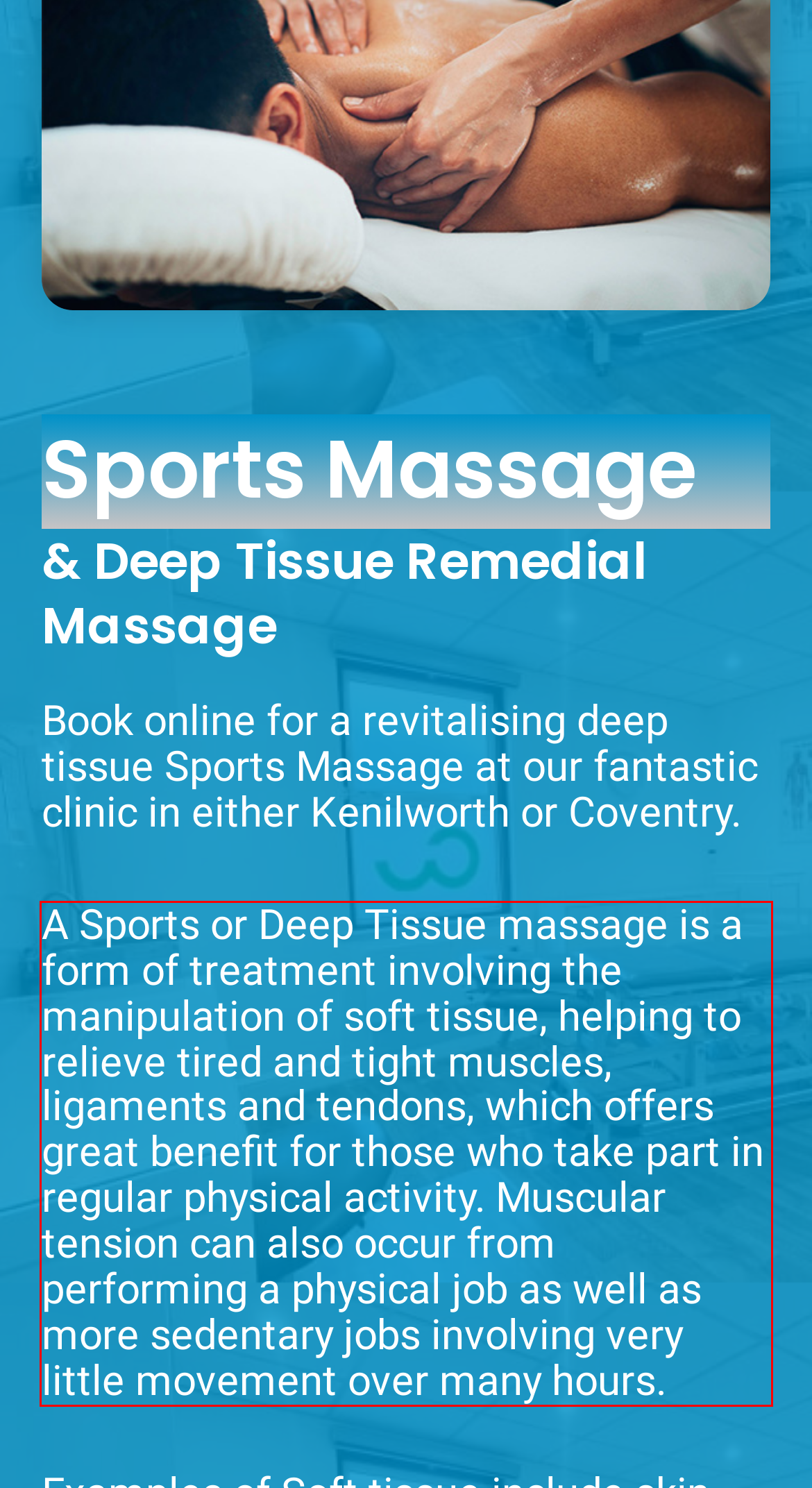Review the screenshot of the webpage and recognize the text inside the red rectangle bounding box. Provide the extracted text content.

A Sports or Deep Tissue massage is a form of treatment involving the manipulation of soft tissue, helping to relieve tired and tight muscles, ligaments and tendons, which offers great benefit for those who take part in regular physical activity. Muscular tension can also occur from performing a physical job as well as more sedentary jobs involving very little movement over many hours.